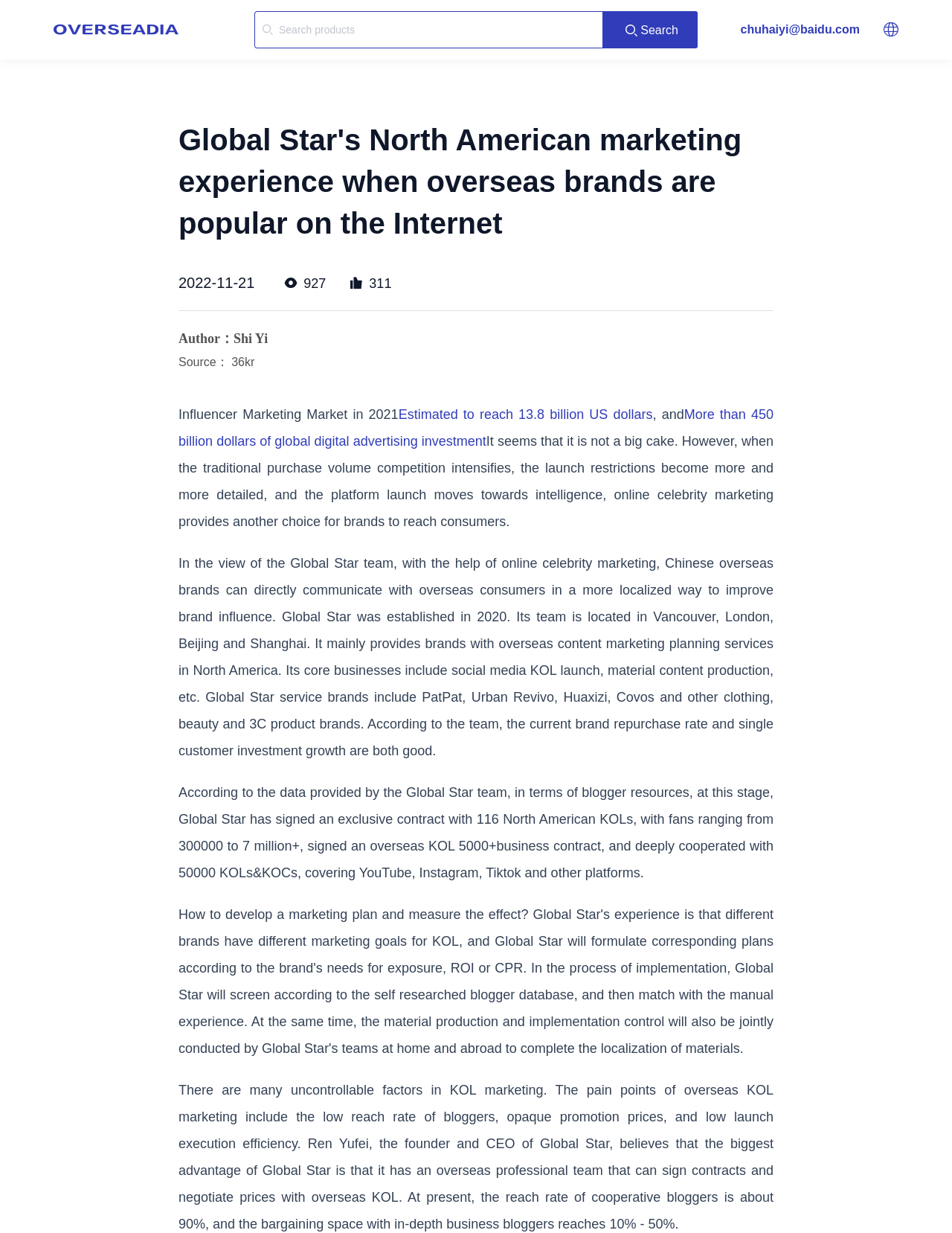What is the author of the article?
Please provide a single word or phrase as your answer based on the screenshot.

Shi Yi